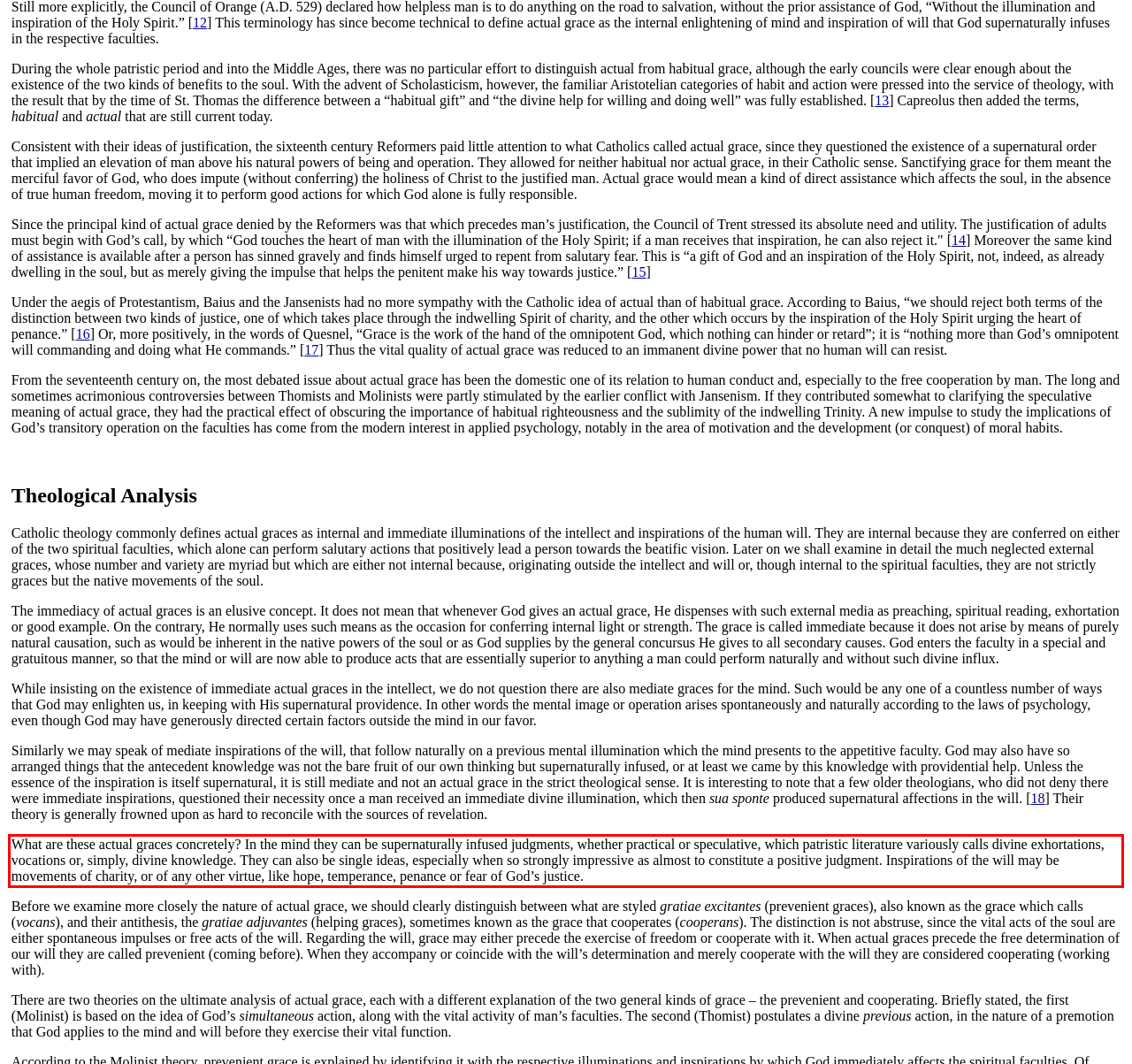Examine the screenshot of the webpage, locate the red bounding box, and perform OCR to extract the text contained within it.

What are these actual graces concretely? In the mind they can be supernaturally infused judgments, whether practical or speculative, which patristic literature variously calls divine exhortations, vocations or, simply, divine knowledge. They can also be single ideas, especially when so strongly impressive as almost to constitute a positive judgment. Inspirations of the will may be movements of charity, or of any other virtue, like hope, temperance, penance or fear of God’s justice.